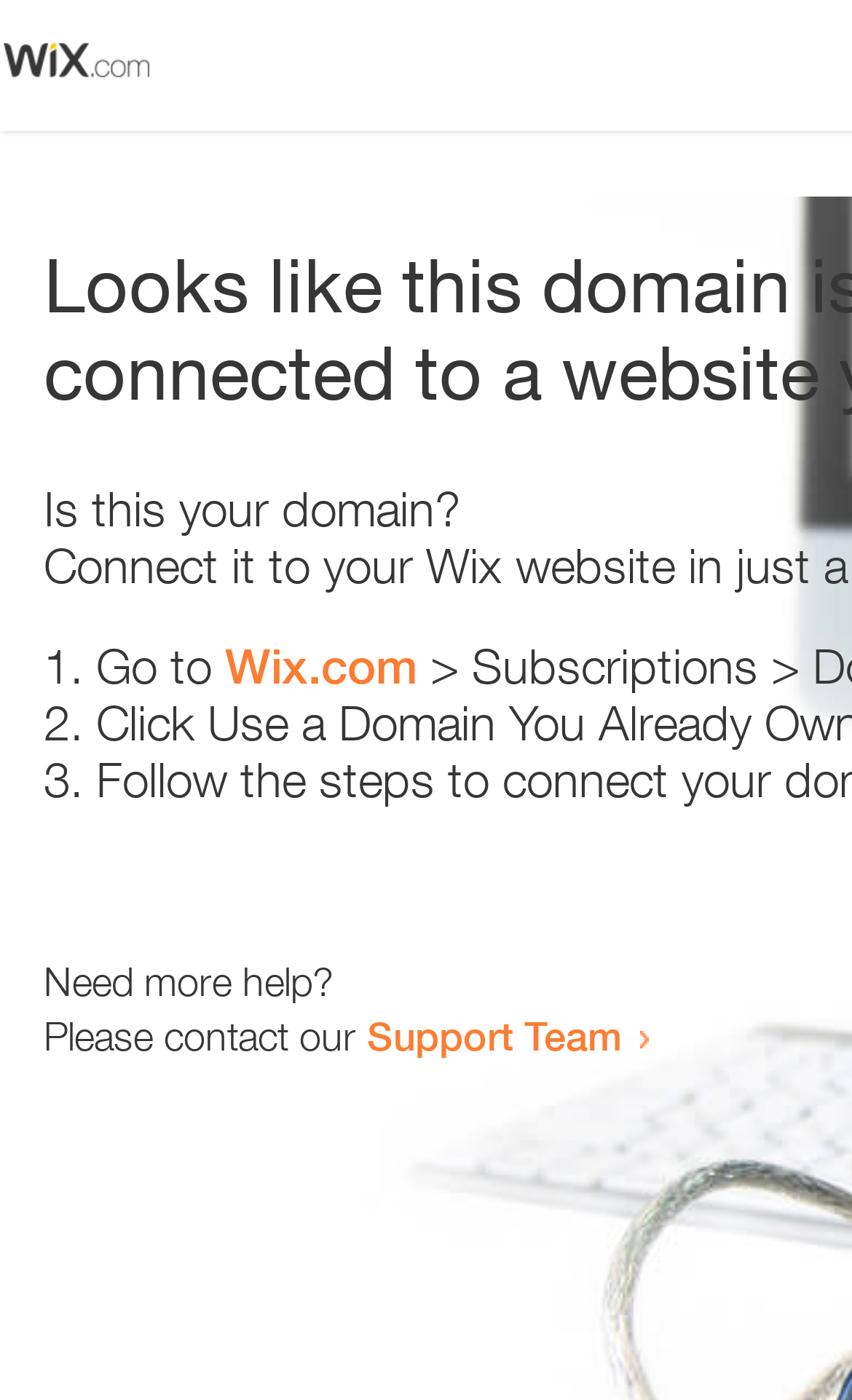Please find the bounding box coordinates in the format (top-left x, top-left y, bottom-right x, bottom-right y) for the given element description. Ensure the coordinates are floating point numbers between 0 and 1. Description: Wix.com

[0.264, 0.456, 0.49, 0.496]